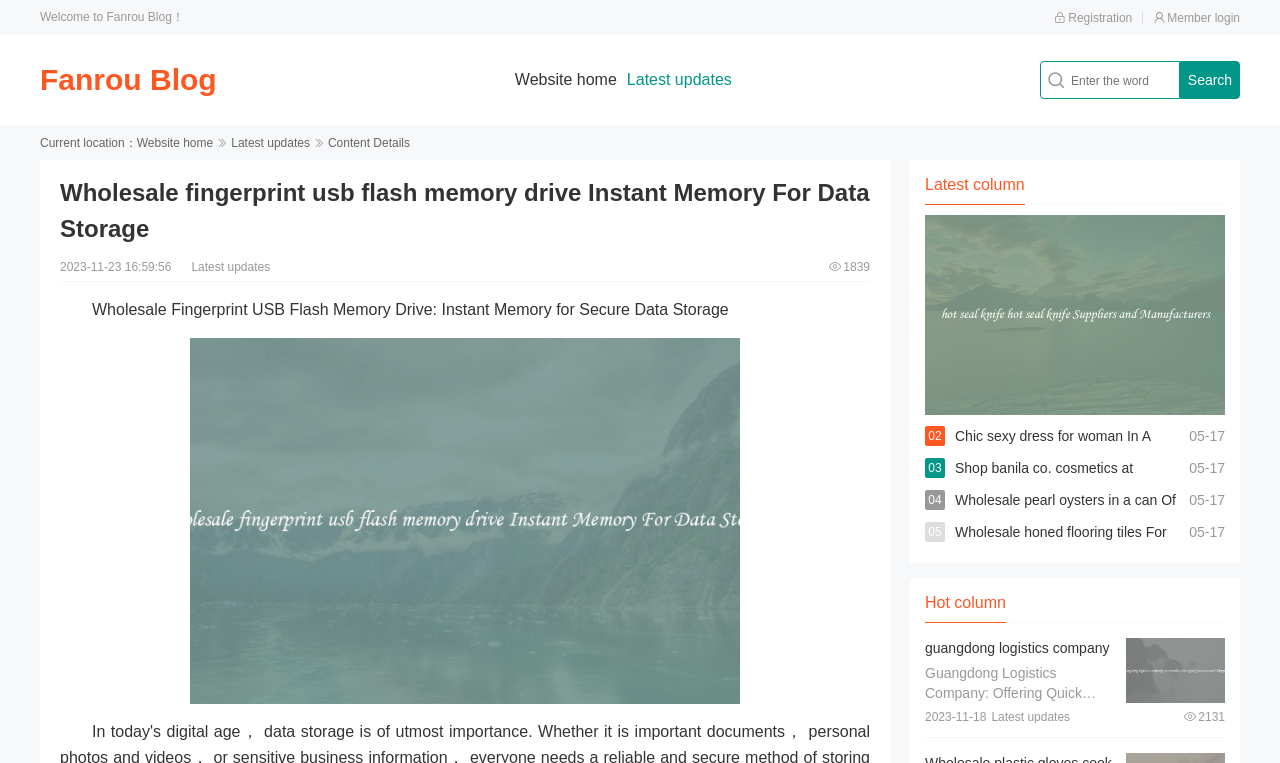Give an extensive and precise description of the webpage.

The webpage is a blog post titled "Wholesale Fingerprint USB Flash Memory Drive: Instant Memory for Secure Data Storage" on the Fanrou Blog website. At the top, there is a welcome message and a navigation menu with links to registration, member login, the website's home page, and latest updates. A search bar is also present, accompanied by a search button.

Below the navigation menu, there is a section displaying the current location, with links to the website's home page and latest updates. The main content of the blog post begins with a heading that matches the title, followed by the publication date and time, and a label indicating that it is a latest update. The post's content is accompanied by an image related to the topic.

On the right side of the page, there is a section titled "Latest column" with a link to view details and a related image. Below this section, there are several links to other blog posts, including "Chic sexy dress for woman In A Variety Of Stylish Designs", "Shop banila co. cosmetics at Wholesale Price", and "Wholesale pearl oysters in a can Of Various Colors And Sizes". Each of these links has a corresponding publication date.

Further down the page, there is a section titled "Hot column" with another link to view details and a related image. This is followed by more links to other blog posts, including "guangdong logistics company to columbus For Quick International Shipping" and "Wholesale honed flooring tiles For Traditional And Modern Floors". The page ends with a section displaying the publication date, label, and view count of the latest update.